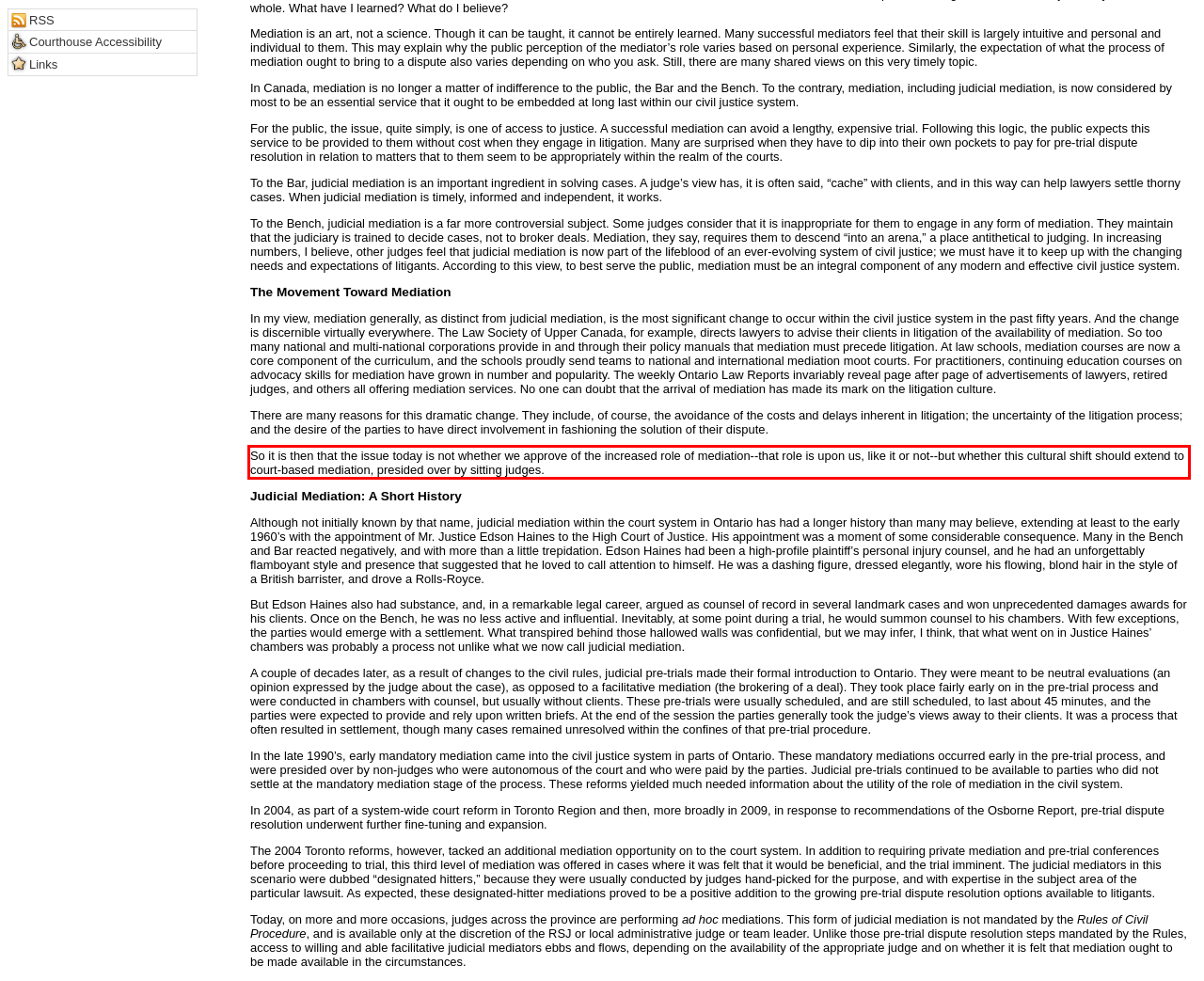Locate the red bounding box in the provided webpage screenshot and use OCR to determine the text content inside it.

So it is then that the issue today is not whether we approve of the increased role of mediation--that role is upon us, like it or not--but whether this cultural shift should extend to court-based mediation, presided over by sitting judges.